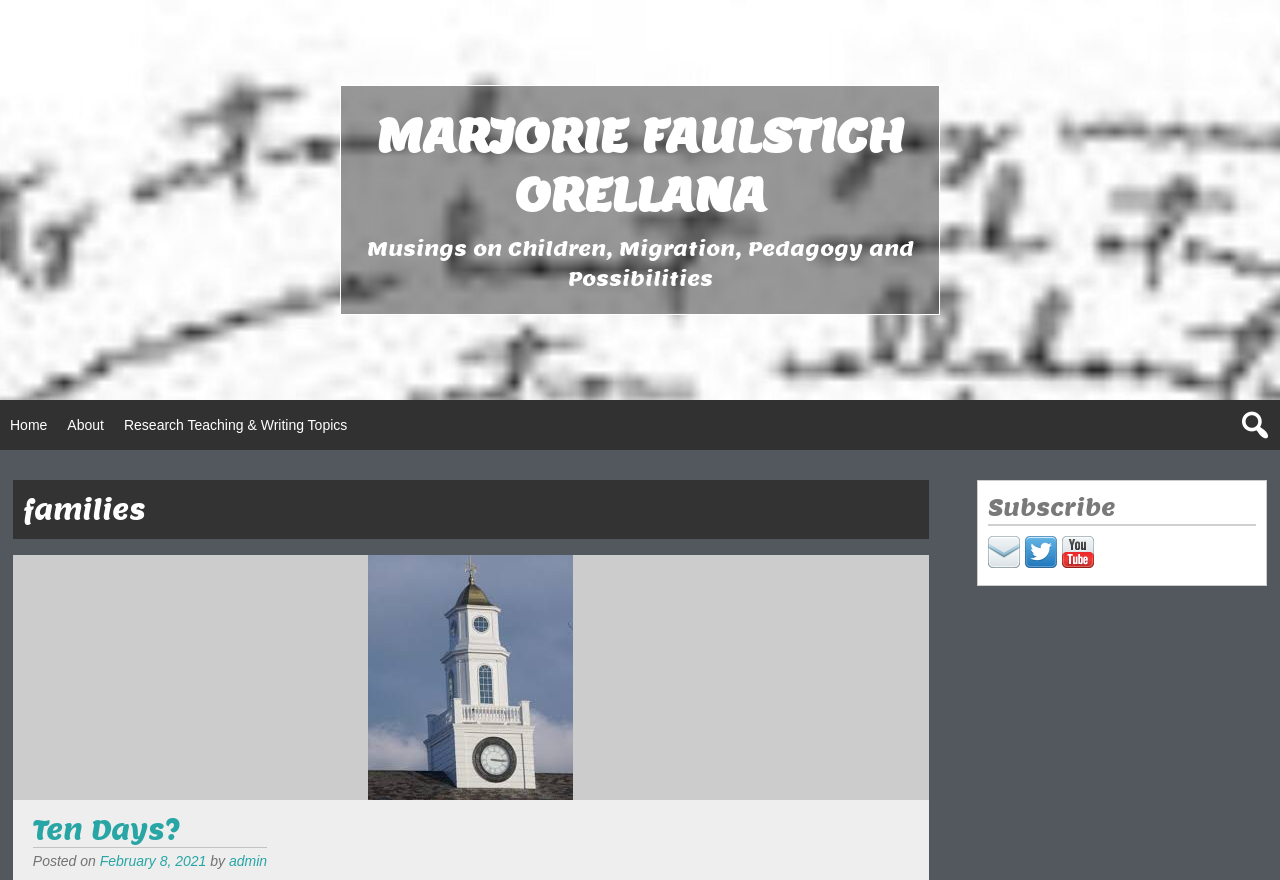Bounding box coordinates are specified in the format (top-left x, top-left y, bottom-right x, bottom-right y). All values are floating point numbers bounded between 0 and 1. Please provide the bounding box coordinate of the region this sentence describes: Marjorie Faulstich Orellana

[0.294, 0.12, 0.706, 0.255]